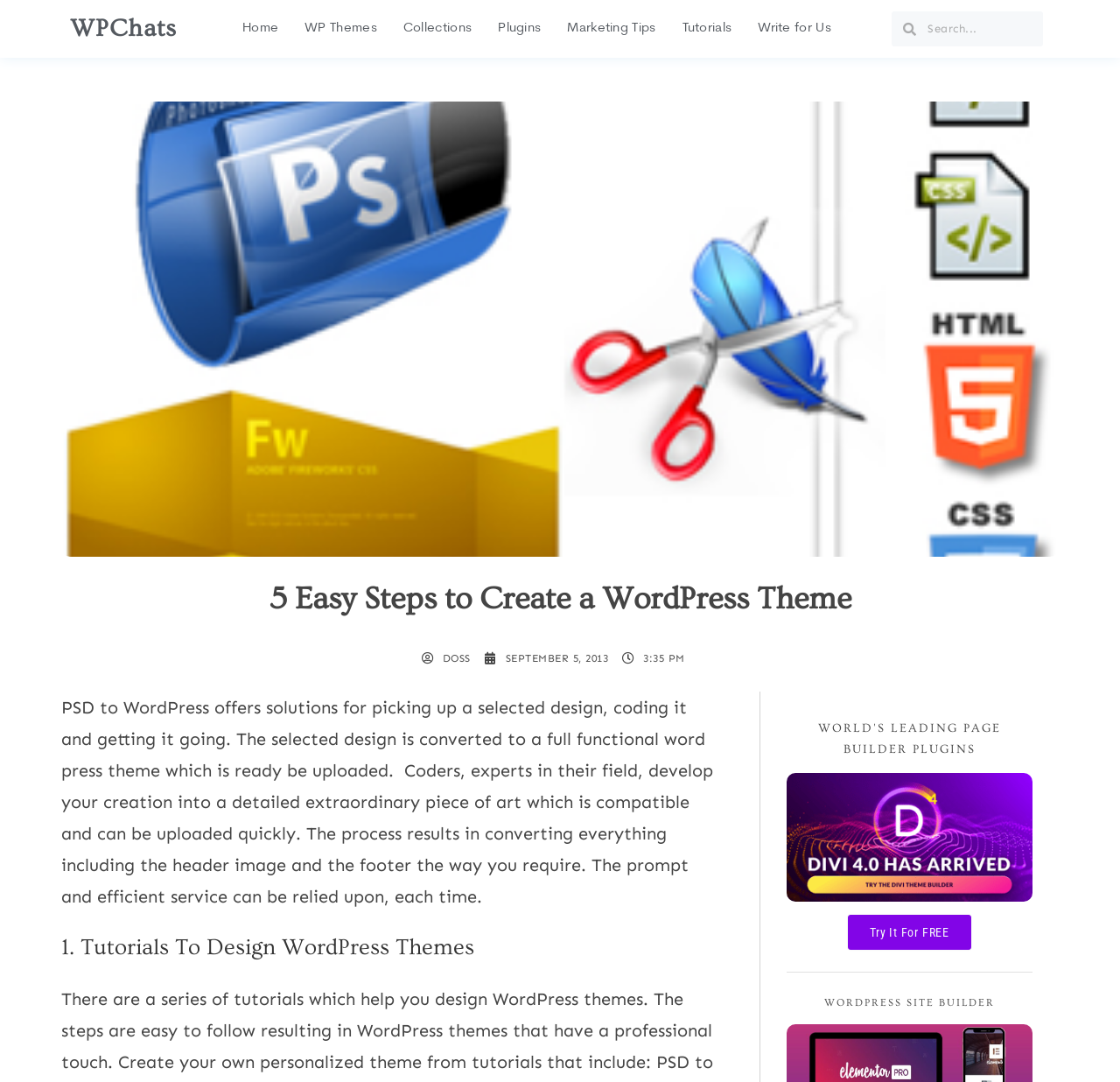Please identify the bounding box coordinates of the element that needs to be clicked to execute the following command: "Search for something". Provide the bounding box using four float numbers between 0 and 1, formatted as [left, top, right, bottom].

[0.818, 0.011, 0.932, 0.043]